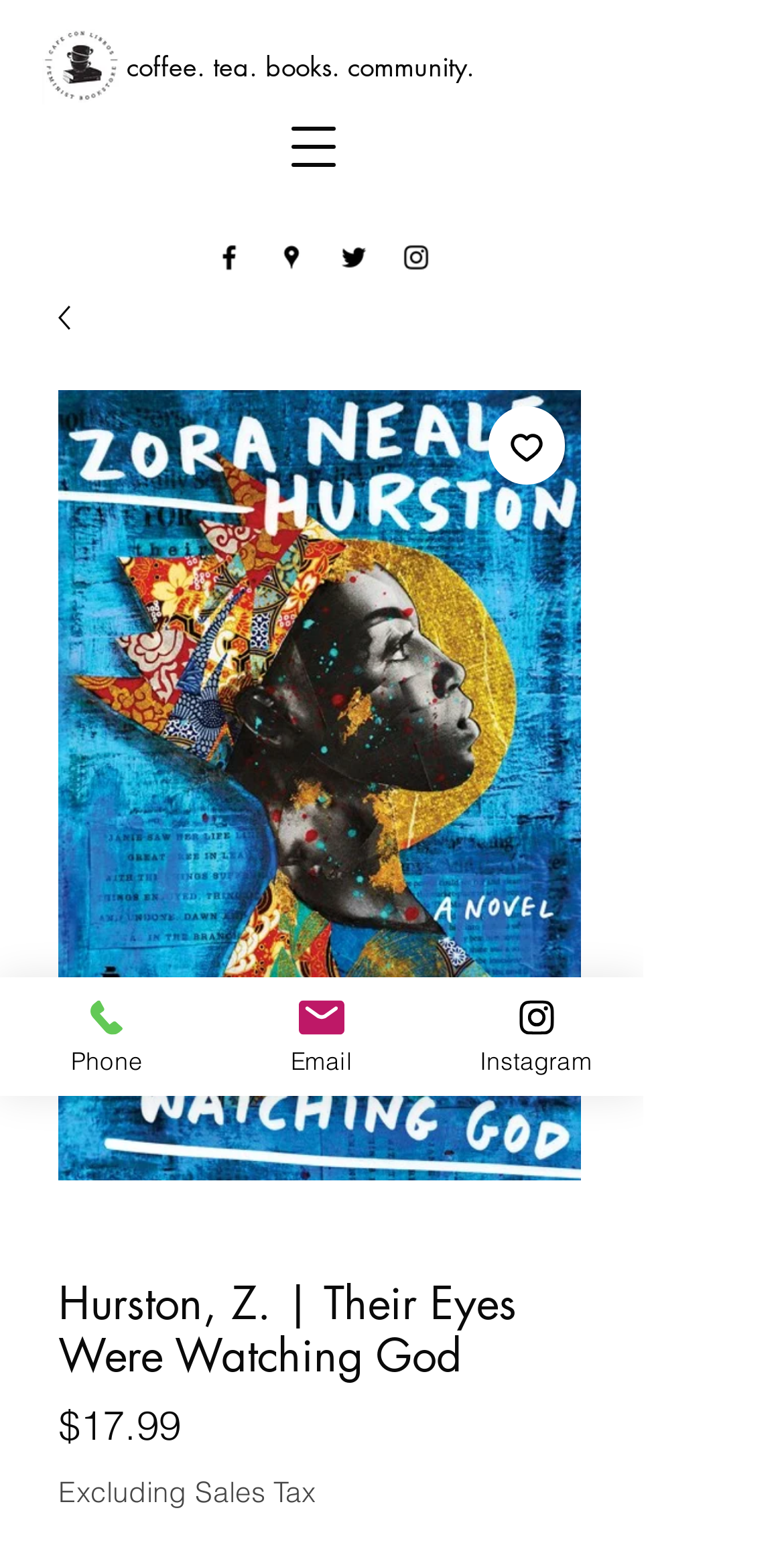Predict the bounding box of the UI element based on the description: "Email". The coordinates should be four float numbers between 0 and 1, formatted as [left, top, right, bottom].

[0.274, 0.633, 0.547, 0.71]